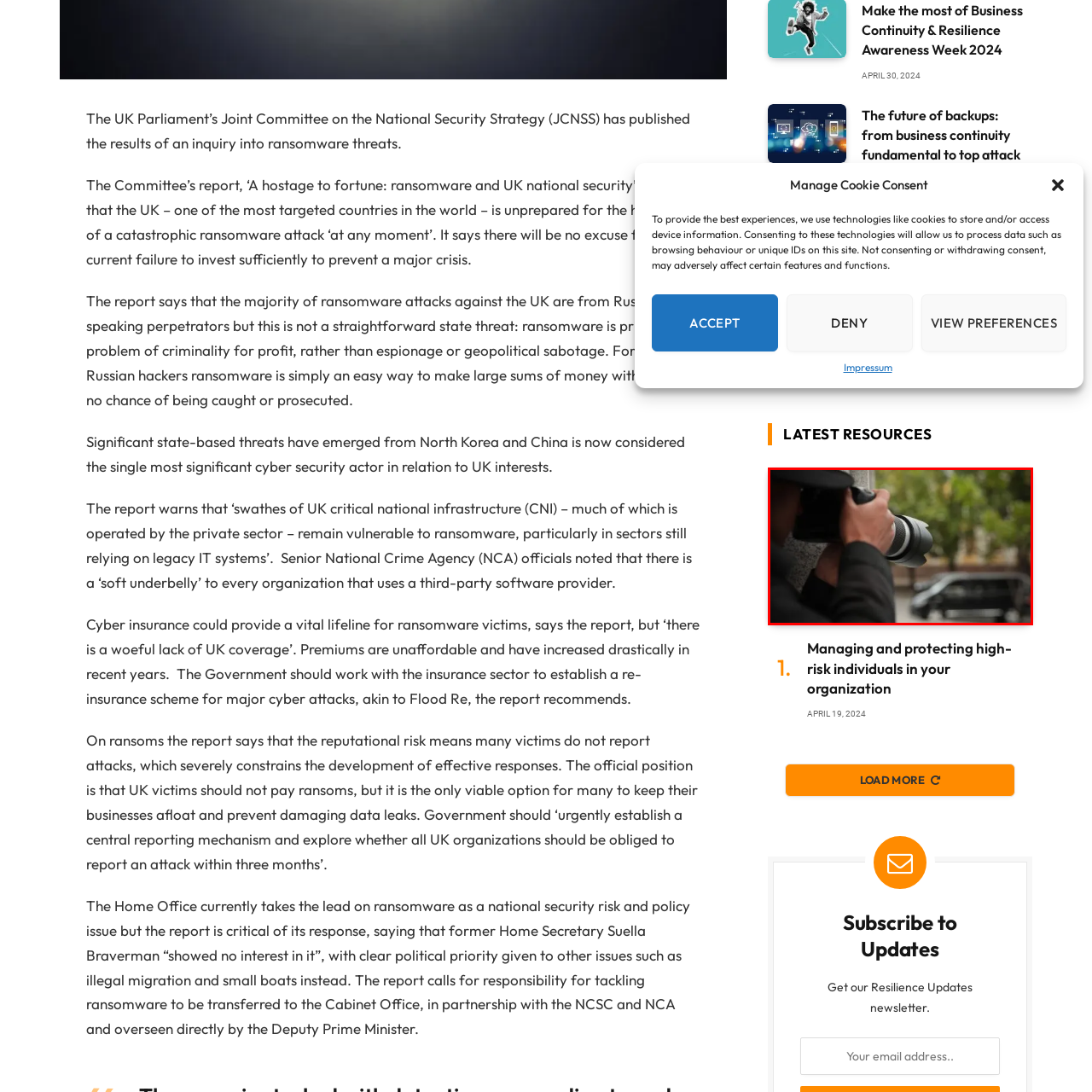Direct your attention to the image within the red bounding box and respond with a detailed answer to the following question, using the image as your reference: What is the person in the image focusing on?

According to the caption, the person is intently focusing on a moving target in the distance, which is described as a black vehicle passing by. This suggests that the person is engaged in some form of surveillance or monitoring activity.